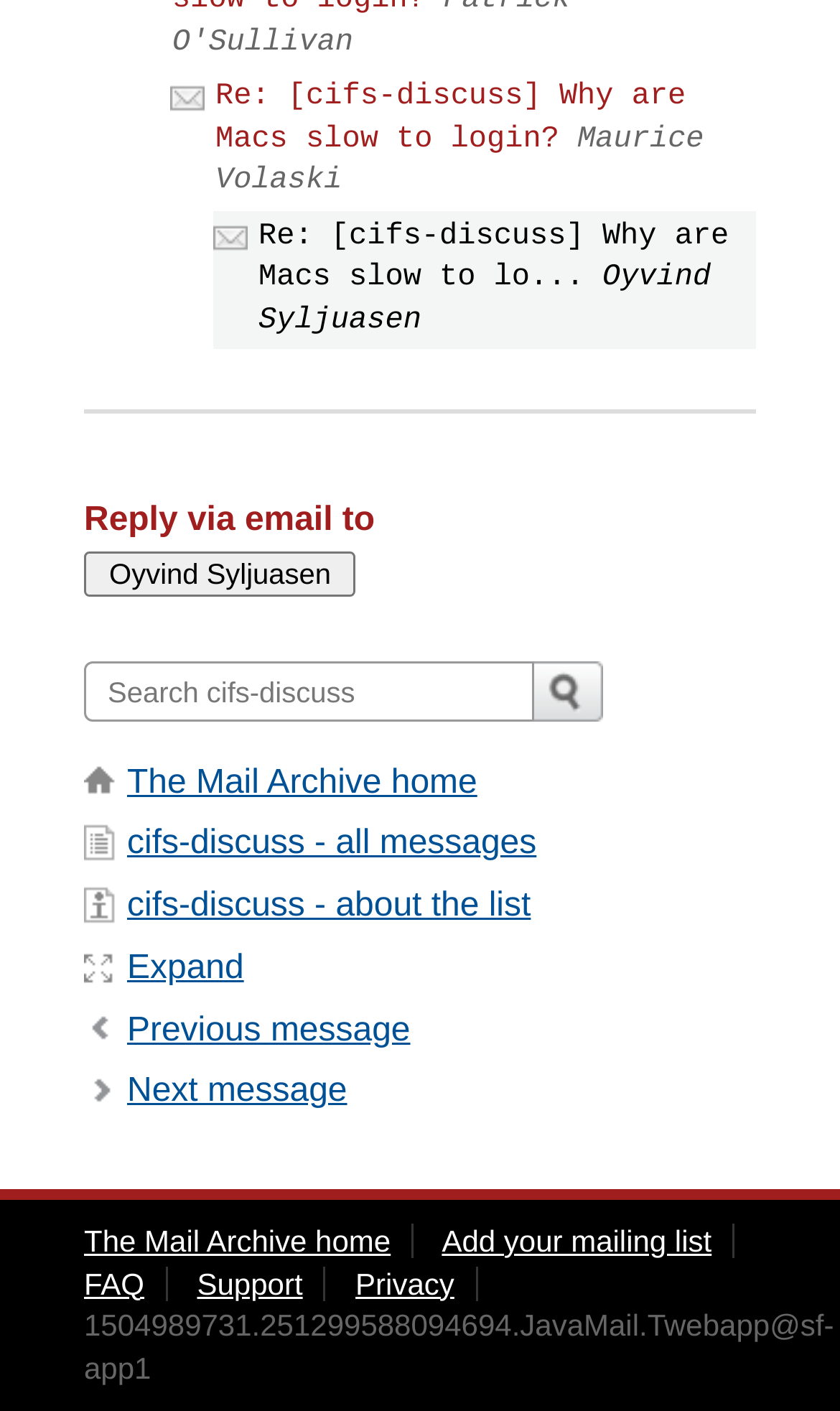Provide a single word or phrase to answer the given question: 
Who is the author of the message?

Oyvind Syljuasen